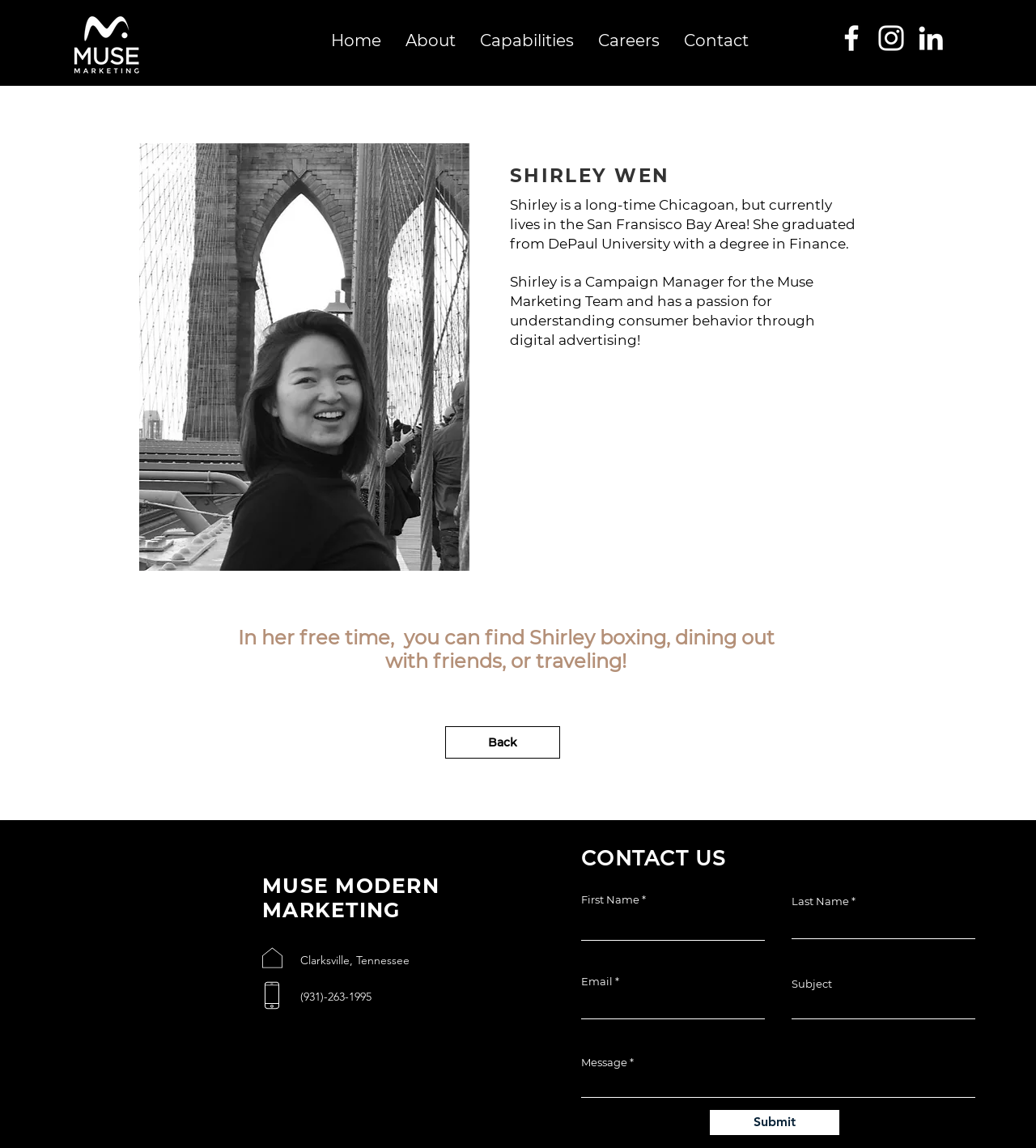Use one word or a short phrase to answer the question provided: 
What is the company name associated with Shirley?

Muse Marketing